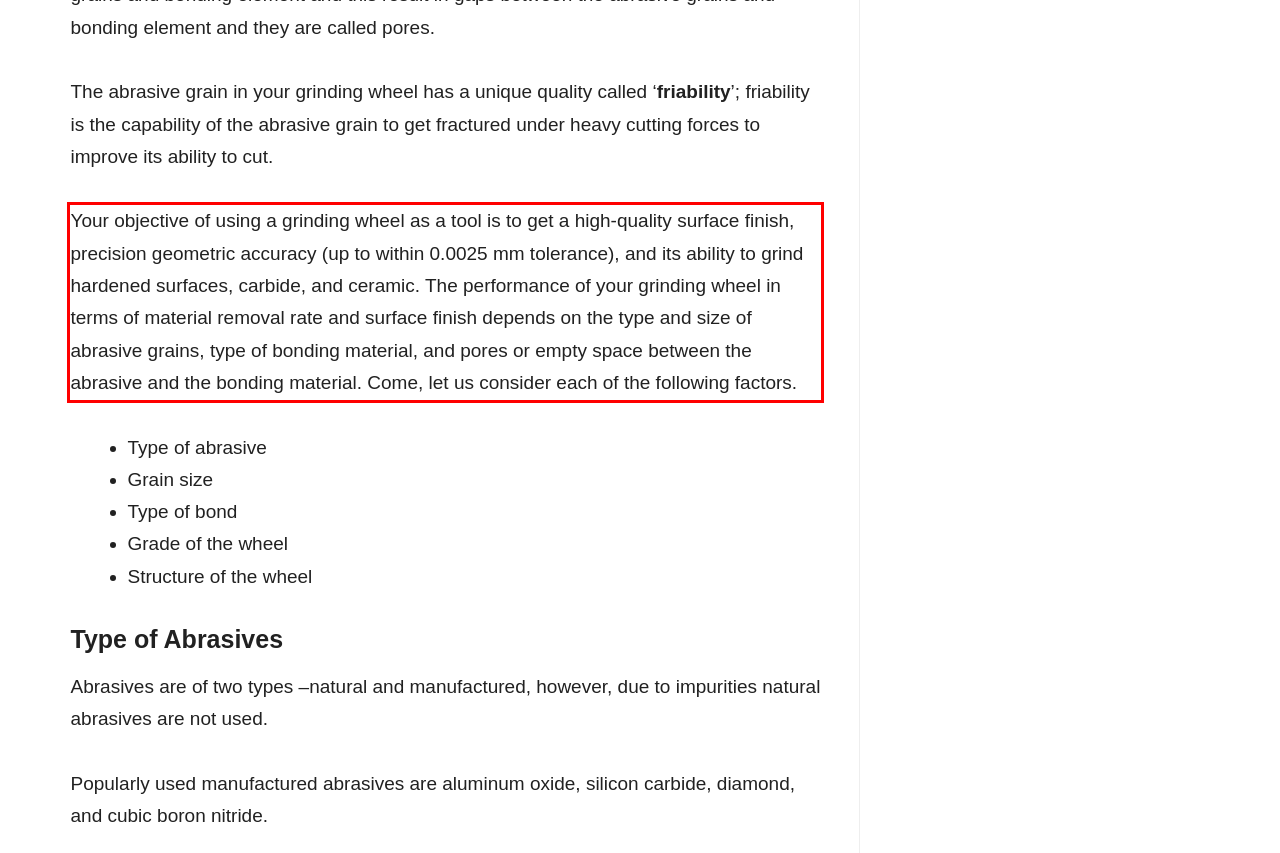Within the provided webpage screenshot, find the red rectangle bounding box and perform OCR to obtain the text content.

Your objective of using a grinding wheel as a tool is to get a high-quality surface finish, precision geometric accuracy (up to within 0.0025 mm tolerance), and its ability to grind hardened surfaces, carbide, and ceramic. The performance of your grinding wheel in terms of material removal rate and surface finish depends on the type and size of abrasive grains, type of bonding material, and pores or empty space between the abrasive and the bonding material. Come, let us consider each of the following factors.